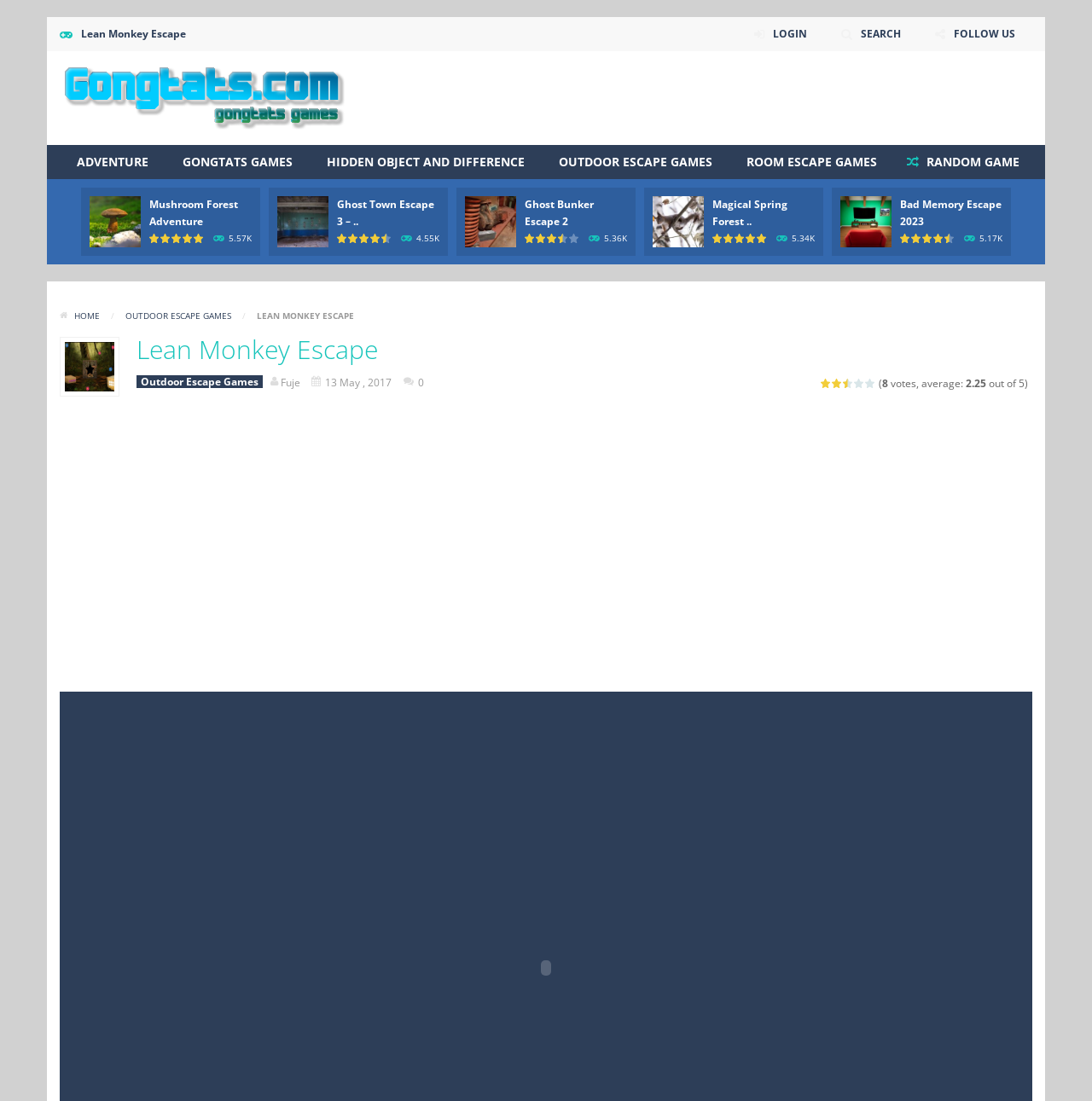Respond with a single word or phrase to the following question:
What type of games are featured on this webpage?

Escape games